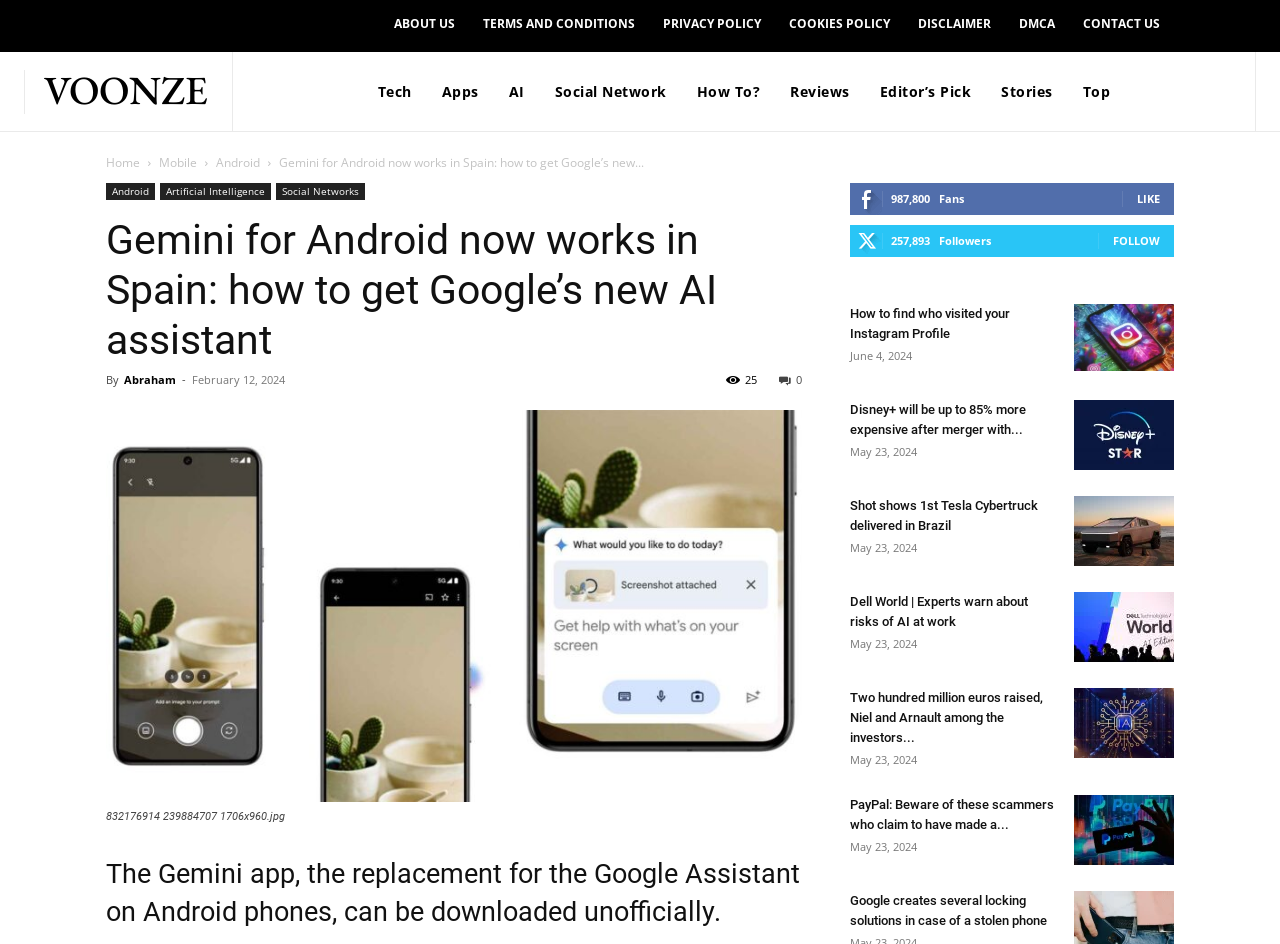How many fans does the website have?
Using the image as a reference, answer with just one word or a short phrase.

987,800